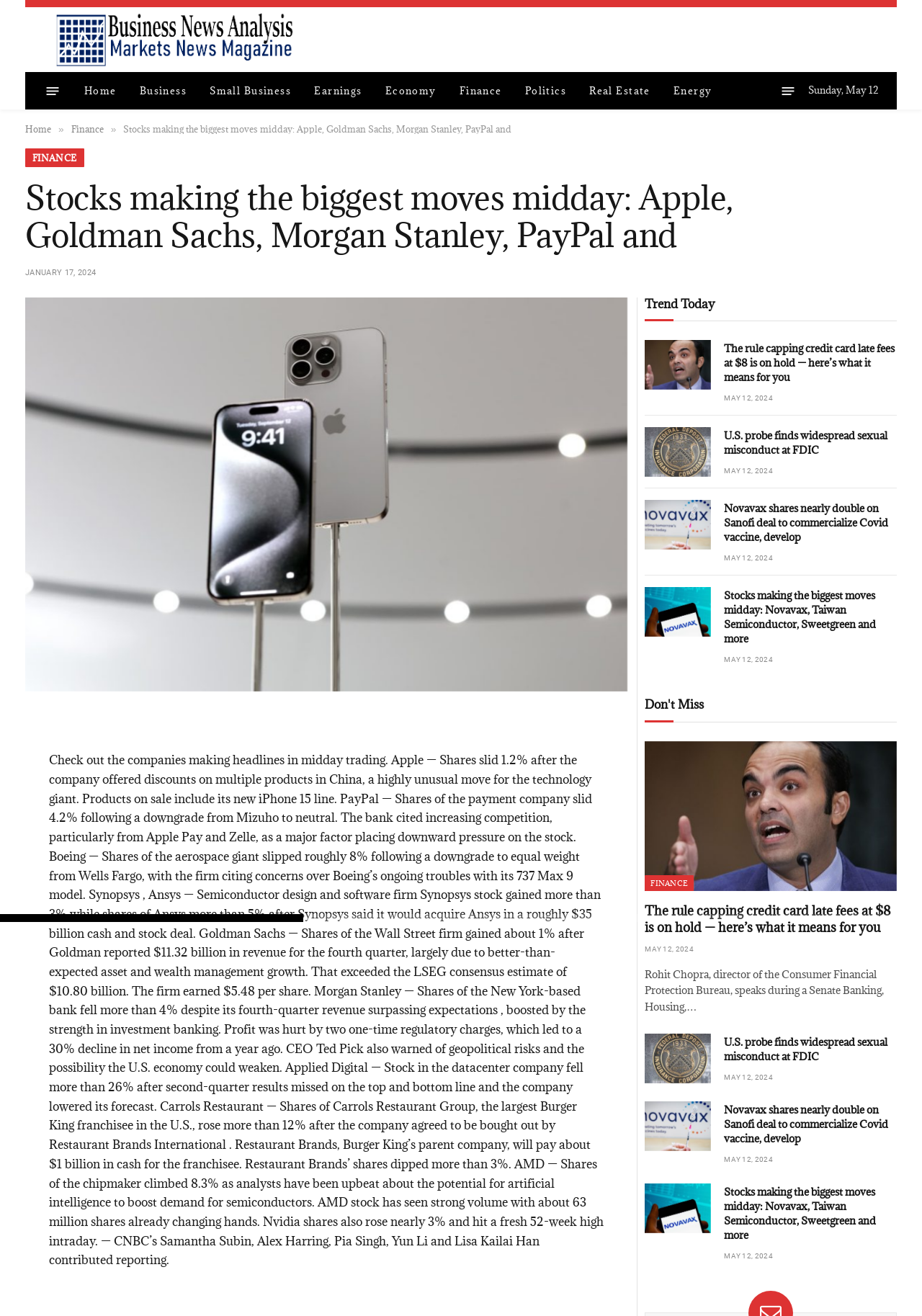Point out the bounding box coordinates of the section to click in order to follow this instruction: "Click on the 'The rule capping credit card late fees at $8 is on hold — here’s what it means for you' link".

[0.699, 0.258, 0.771, 0.296]